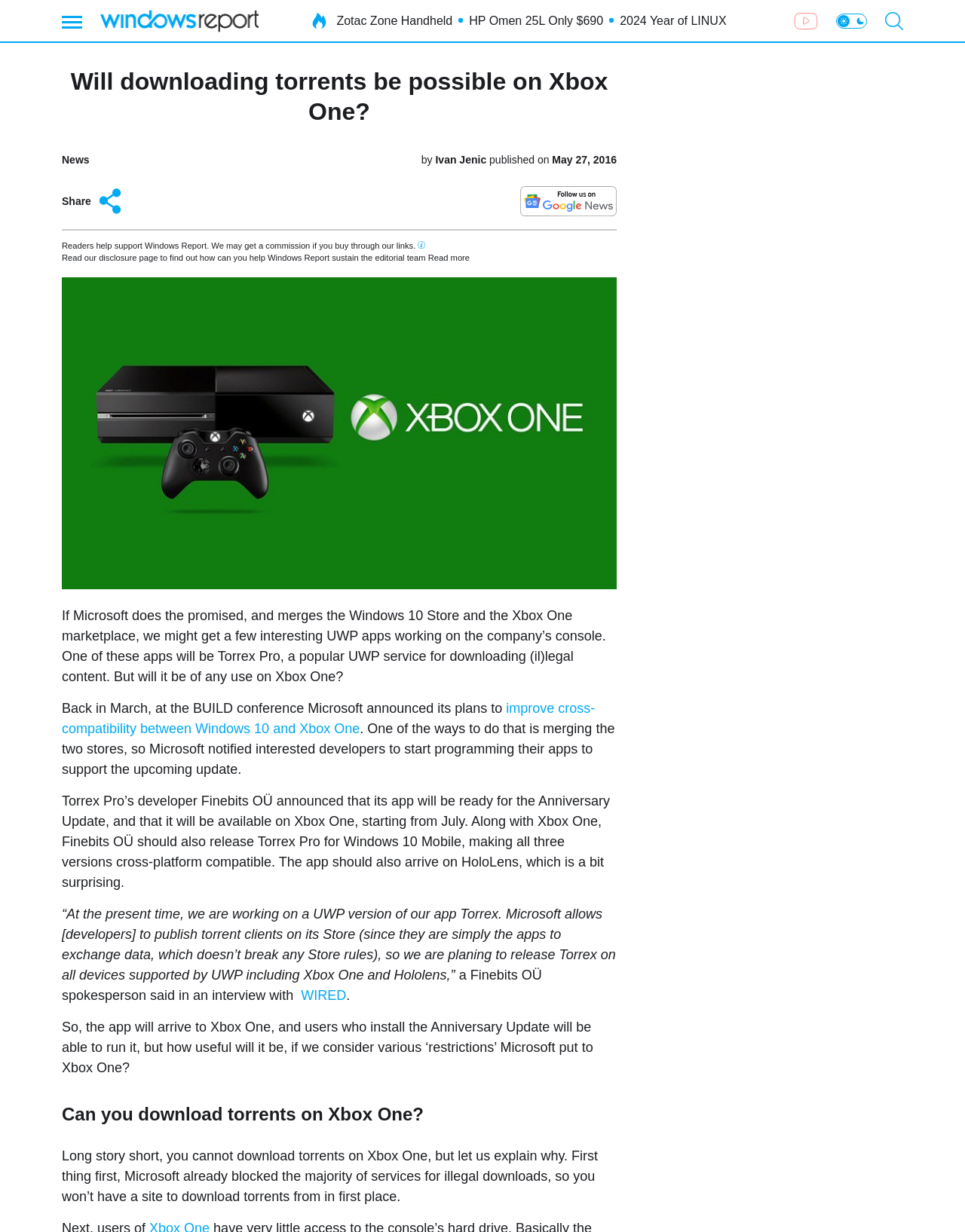Please examine the image and provide a detailed answer to the question: What is the purpose of the Torrex Pro app?

The Torrex Pro app is a popular UWP service for downloading (il)legal content, as mentioned in the article. It will be available on Xbox One, Windows 10 Mobile, and HoloLens, making it a cross-platform compatible app.